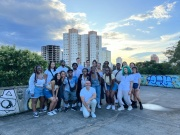Give a one-word or one-phrase response to the question:
What is the name of the museum where the group is gathered?

Rio Museum of Art